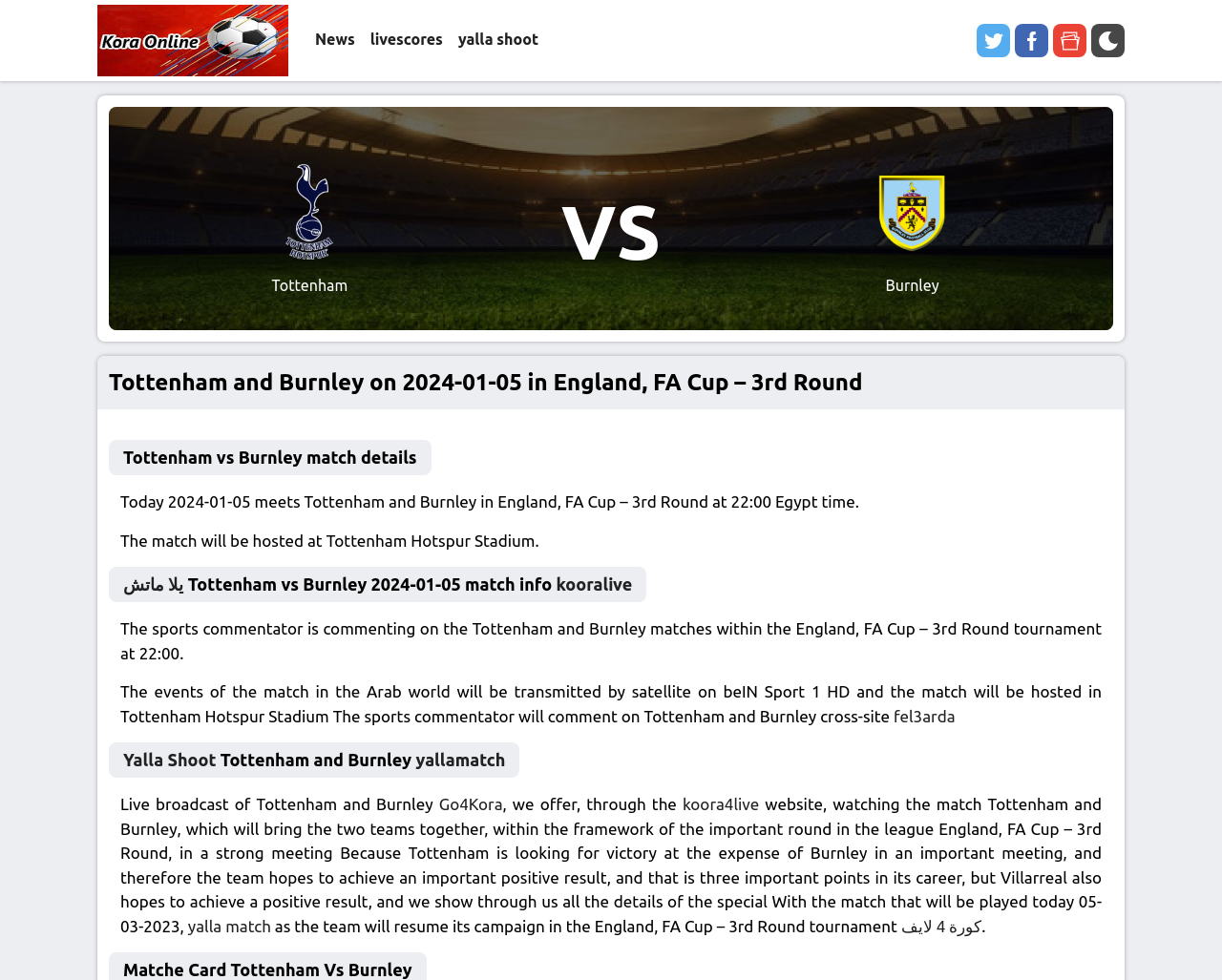Kindly provide the bounding box coordinates of the section you need to click on to fulfill the given instruction: "Click on News".

[0.252, 0.0, 0.297, 0.081]